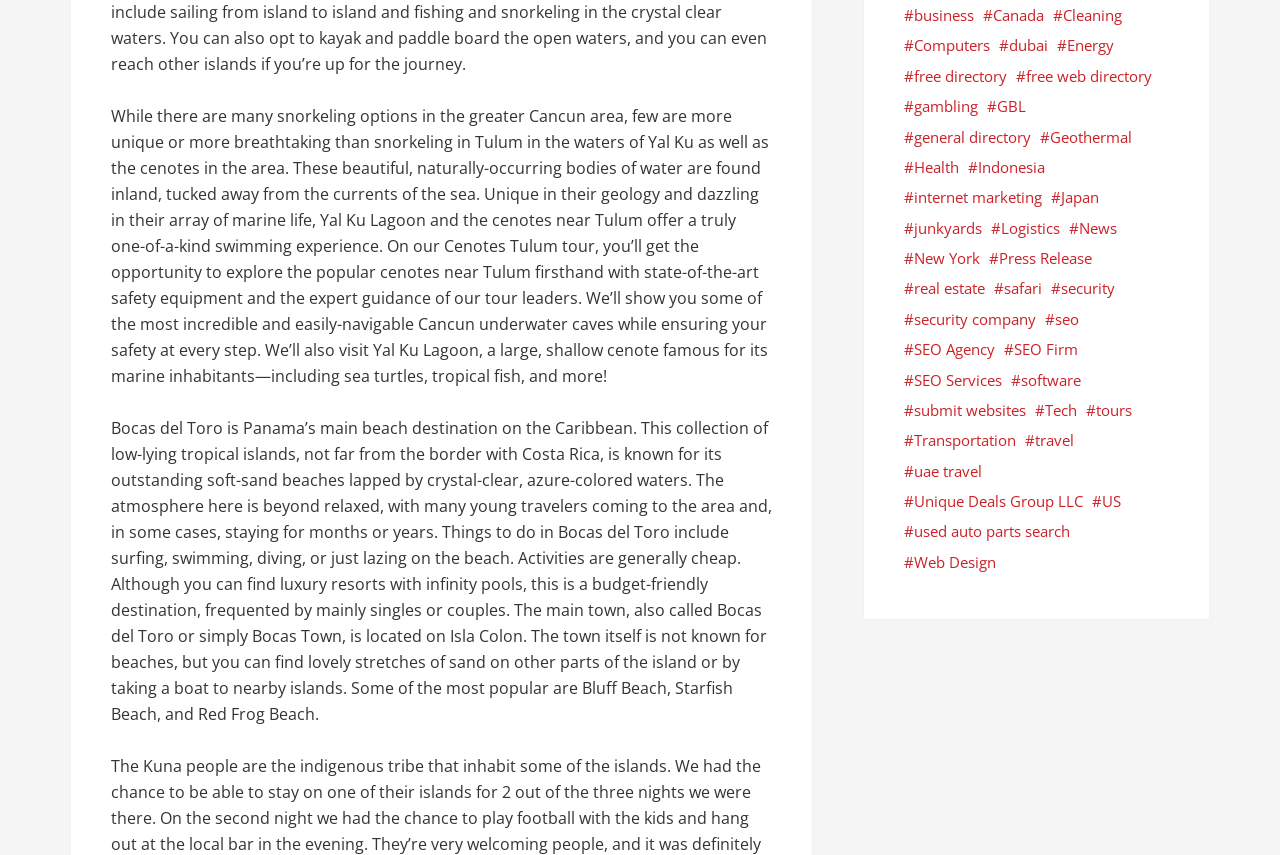What is the main town in Bocas del Toro called?
Utilize the information in the image to give a detailed answer to the question.

The webpage states that the main town in Bocas del Toro is called Bocas del Toro or simply Bocas Town, and it is located on Isla Colon.